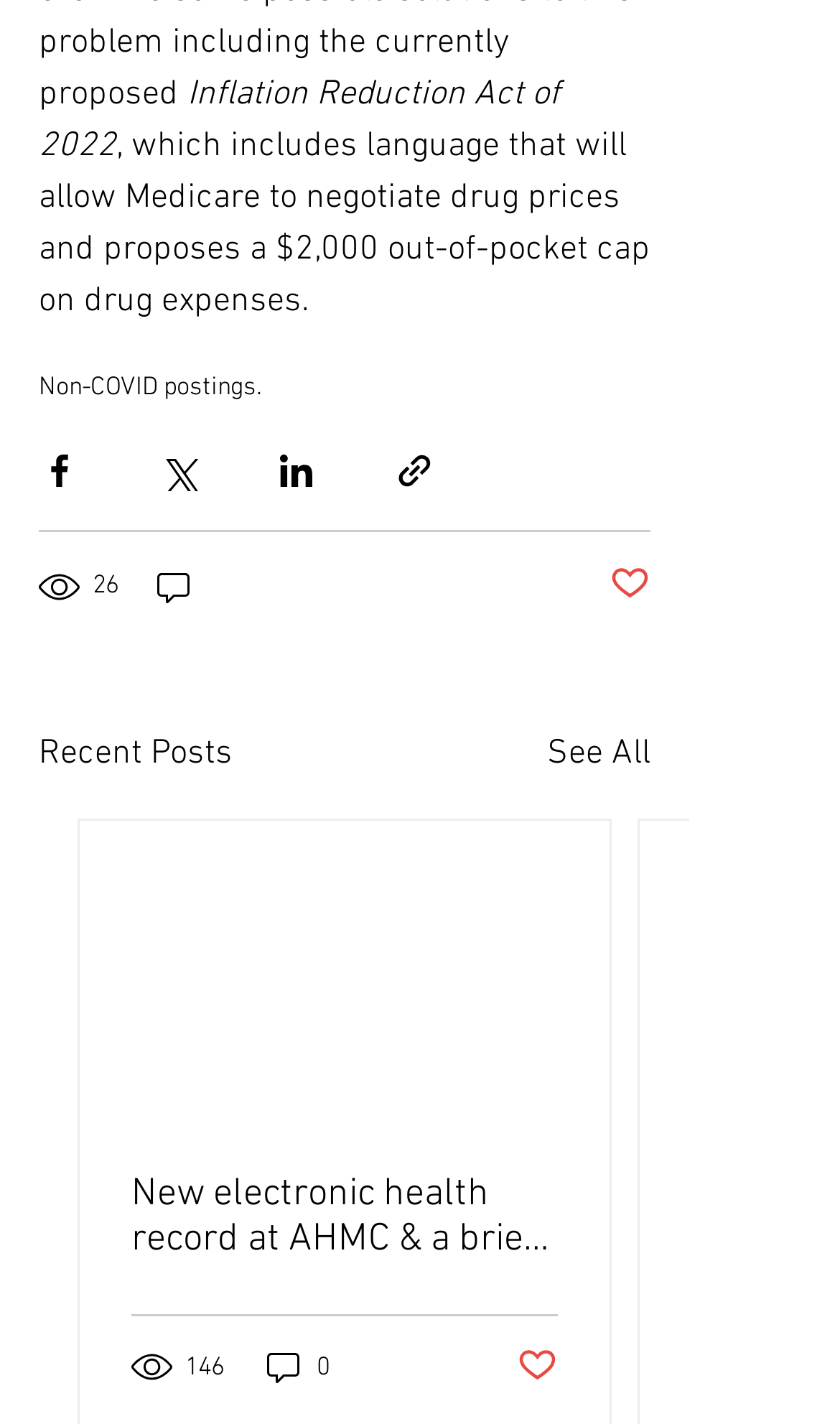Indicate the bounding box coordinates of the clickable region to achieve the following instruction: "Share via Facebook."

[0.046, 0.317, 0.095, 0.345]